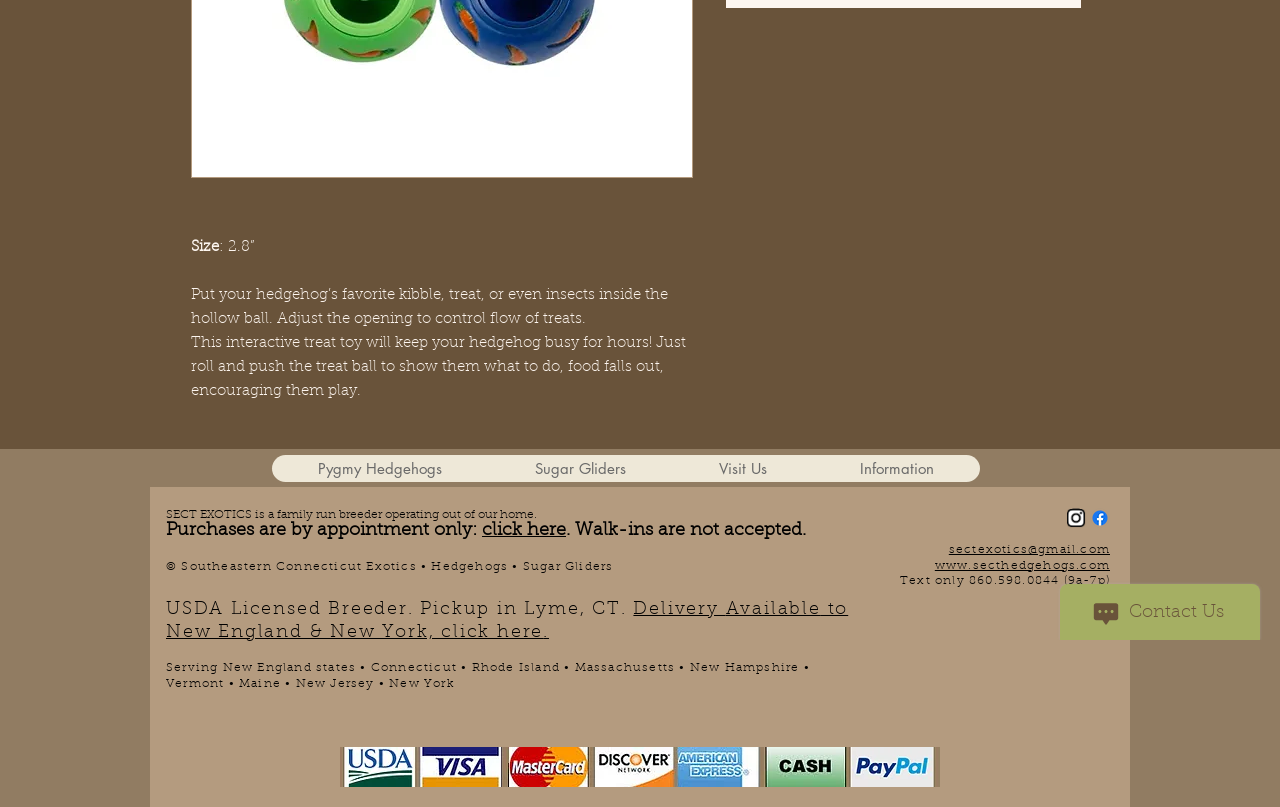Provide the bounding box coordinates, formatted as (top-left x, top-left y, bottom-right x, bottom-right y), with all values being floating point numbers between 0 and 1. Identify the bounding box of the UI element that matches the description: click here

[0.377, 0.646, 0.442, 0.669]